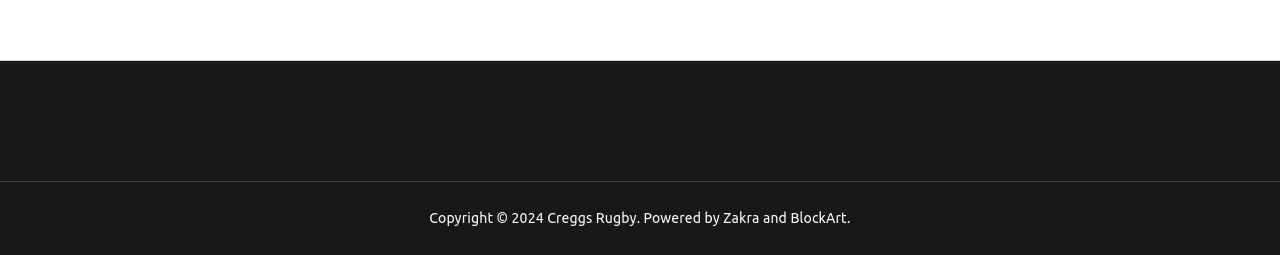What is the last word at the bottom of the page?
Please give a detailed and elaborate explanation in response to the question.

I looked at the elements at the bottom of the page and found that the last word is 'and', which is part of the StaticText element with the text 'and'.